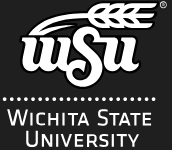Reply to the question below using a single word or brief phrase:
What is the background color of the logo?

dark